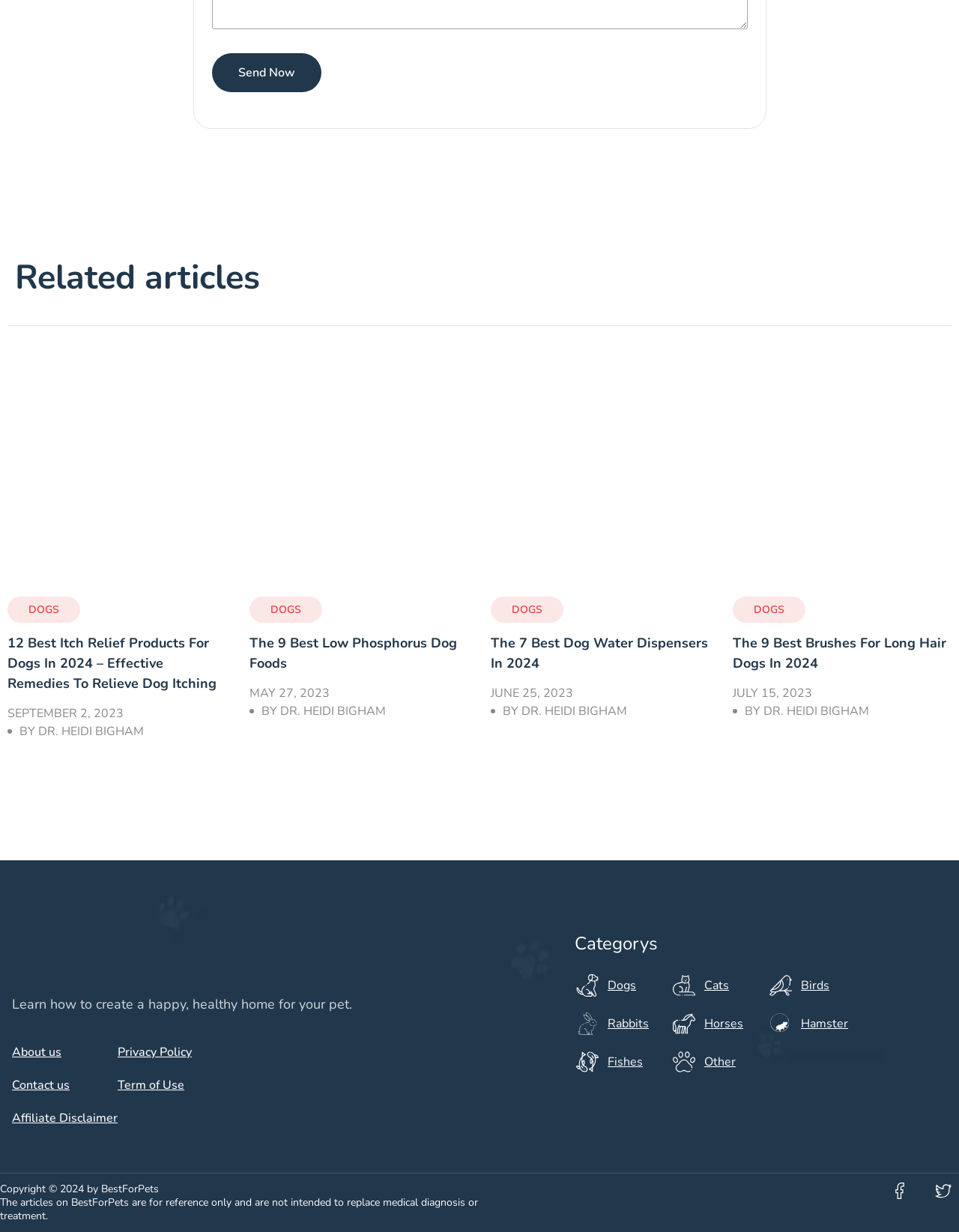Predict the bounding box coordinates of the area that should be clicked to accomplish the following instruction: "Visit the 'About us' page". The bounding box coordinates should consist of four float numbers between 0 and 1, i.e., [left, top, right, bottom].

[0.012, 0.846, 0.123, 0.861]